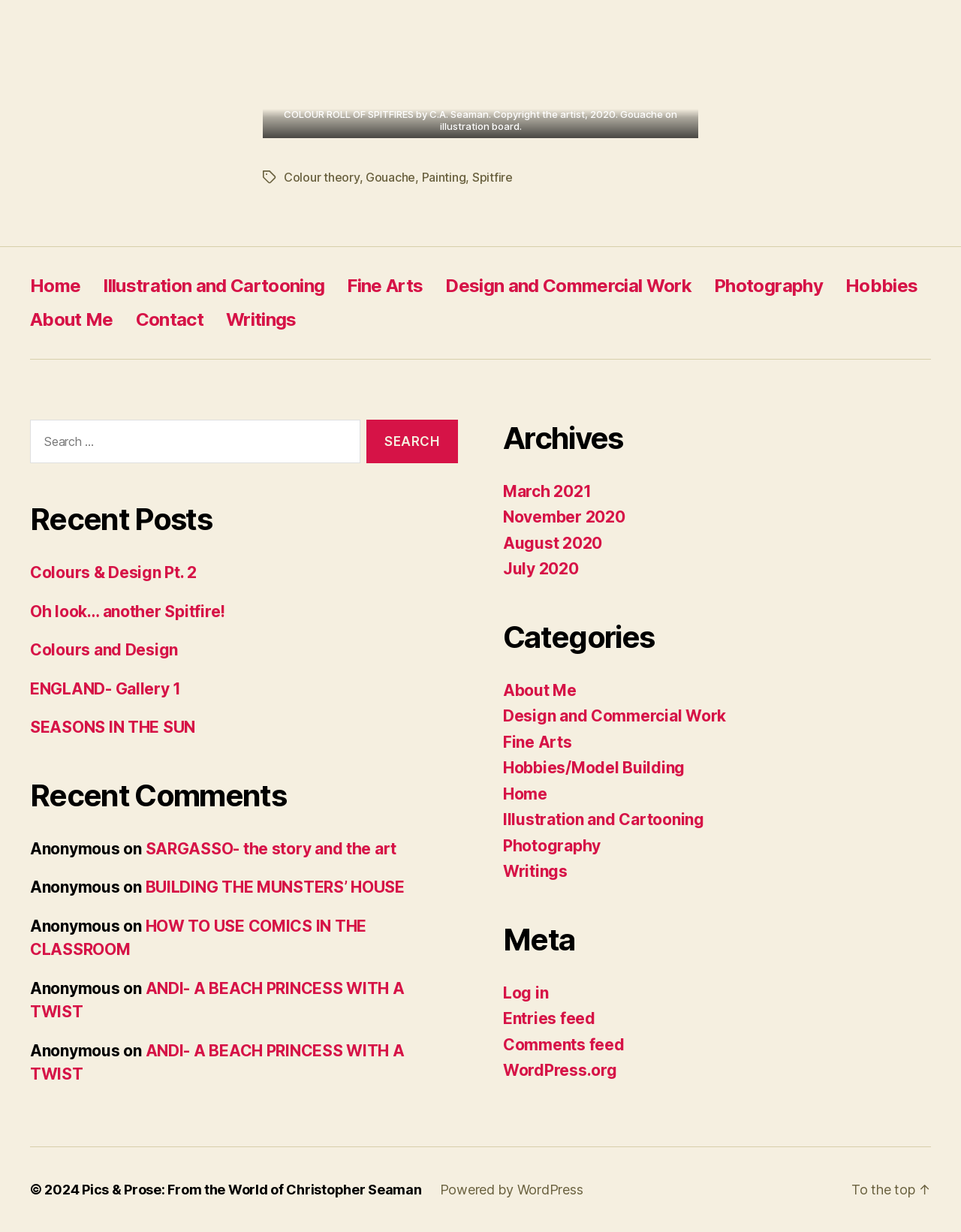What is the purpose of the button with the text 'Search'?
Using the image, answer in one word or phrase.

To search for posts